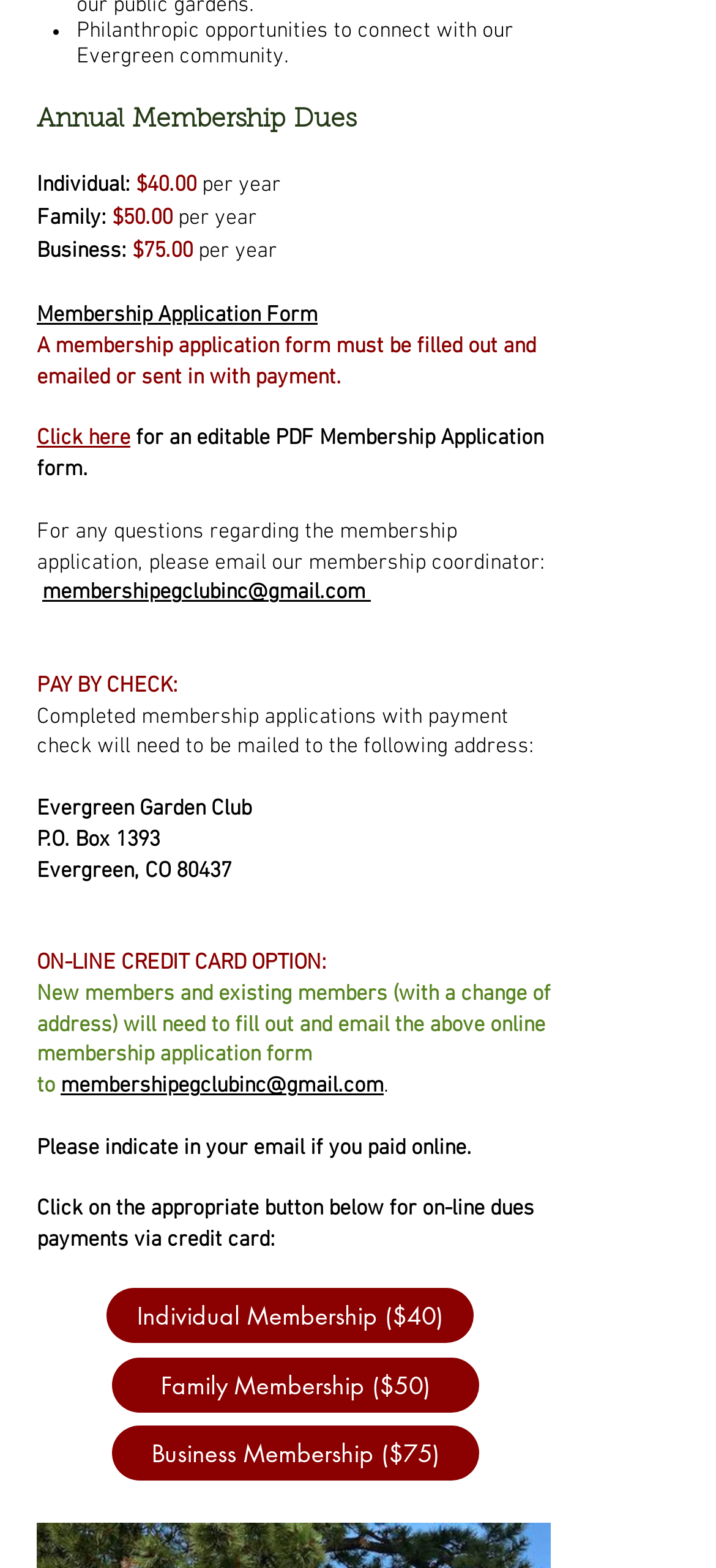Can I pay my membership dues online?
Give a single word or phrase answer based on the content of the image.

Yes